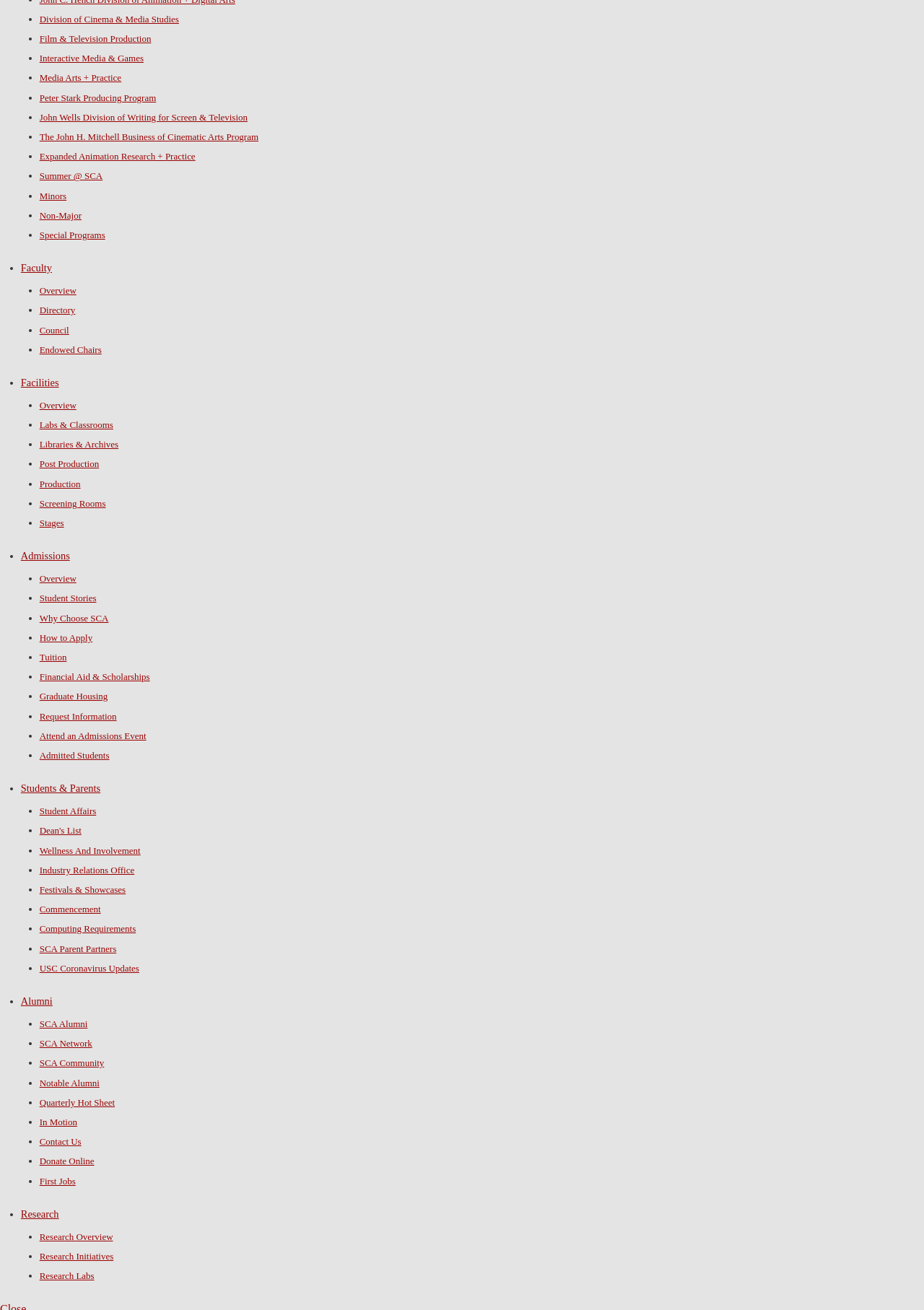Identify and provide the bounding box coordinates of the UI element described: "Overview". The coordinates should be formatted as [left, top, right, bottom], with each number being a float between 0 and 1.

[0.043, 0.218, 0.083, 0.226]